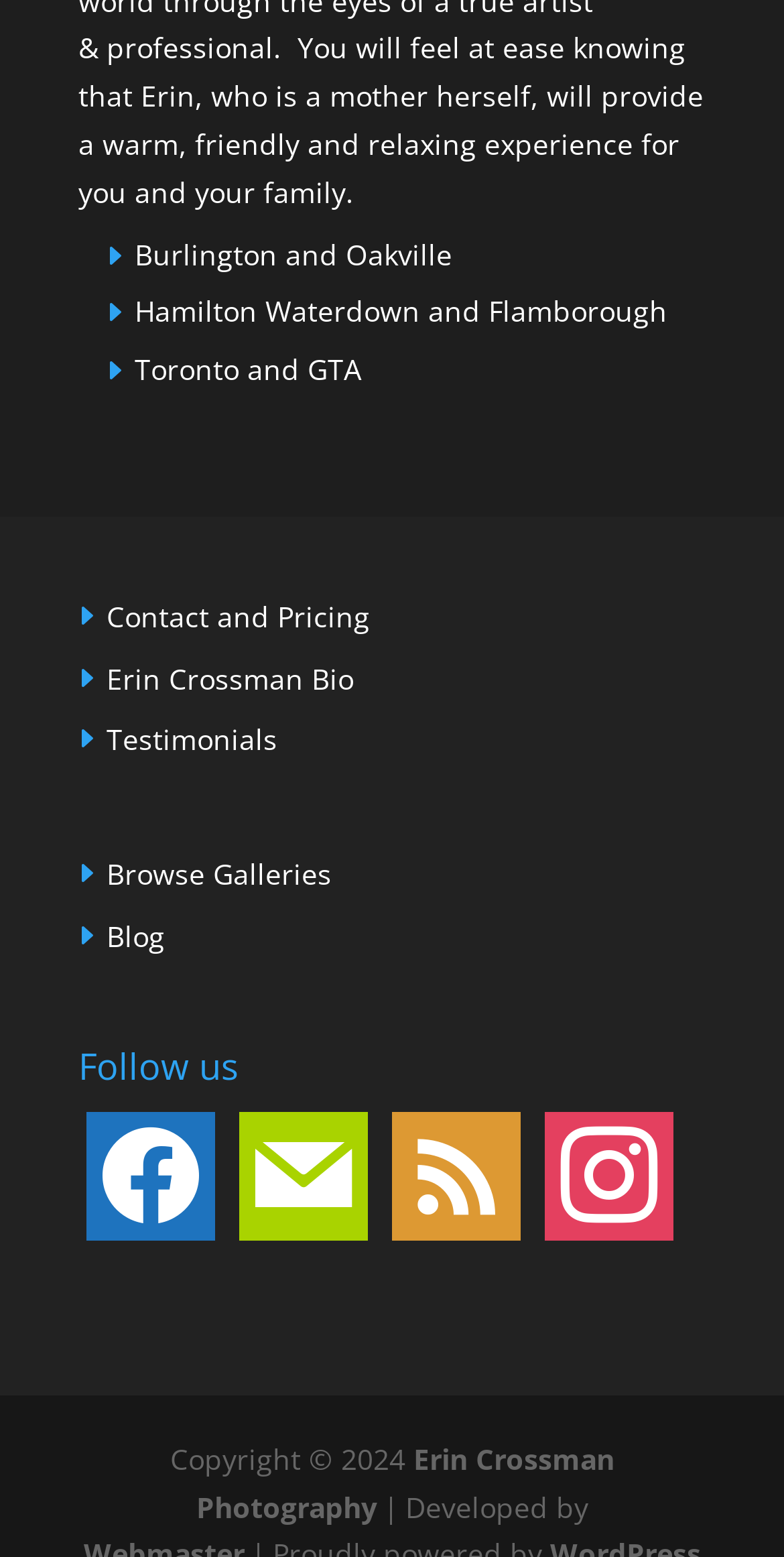Can you find the bounding box coordinates of the area I should click to execute the following instruction: "Browse photo galleries"?

[0.136, 0.549, 0.423, 0.573]